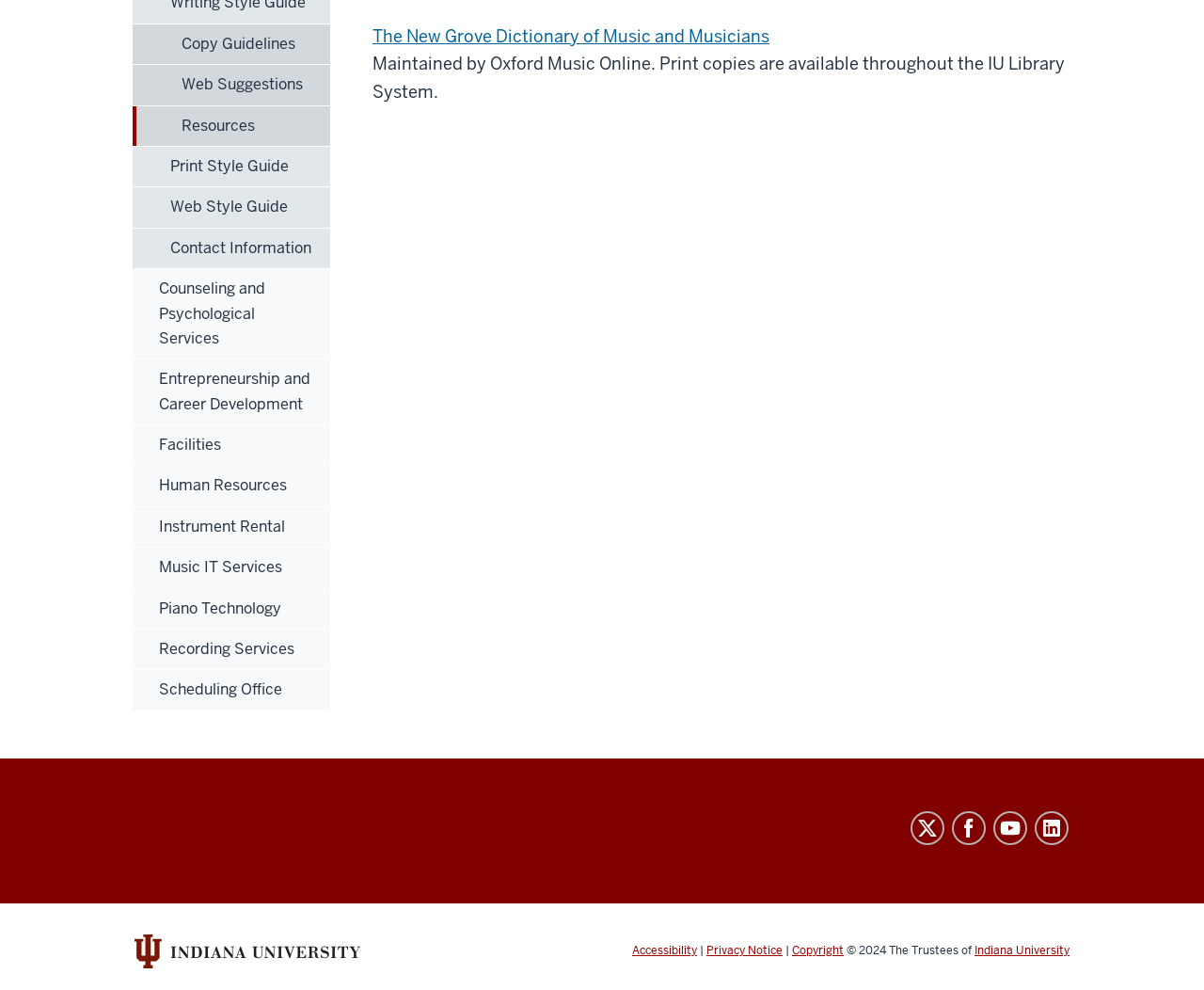Return the bounding box coordinates of the UI element that corresponds to this description: "Counseling and Psychological Services". The coordinates must be given as four float numbers in the range of 0 and 1, [left, top, right, bottom].

[0.11, 0.271, 0.274, 0.362]